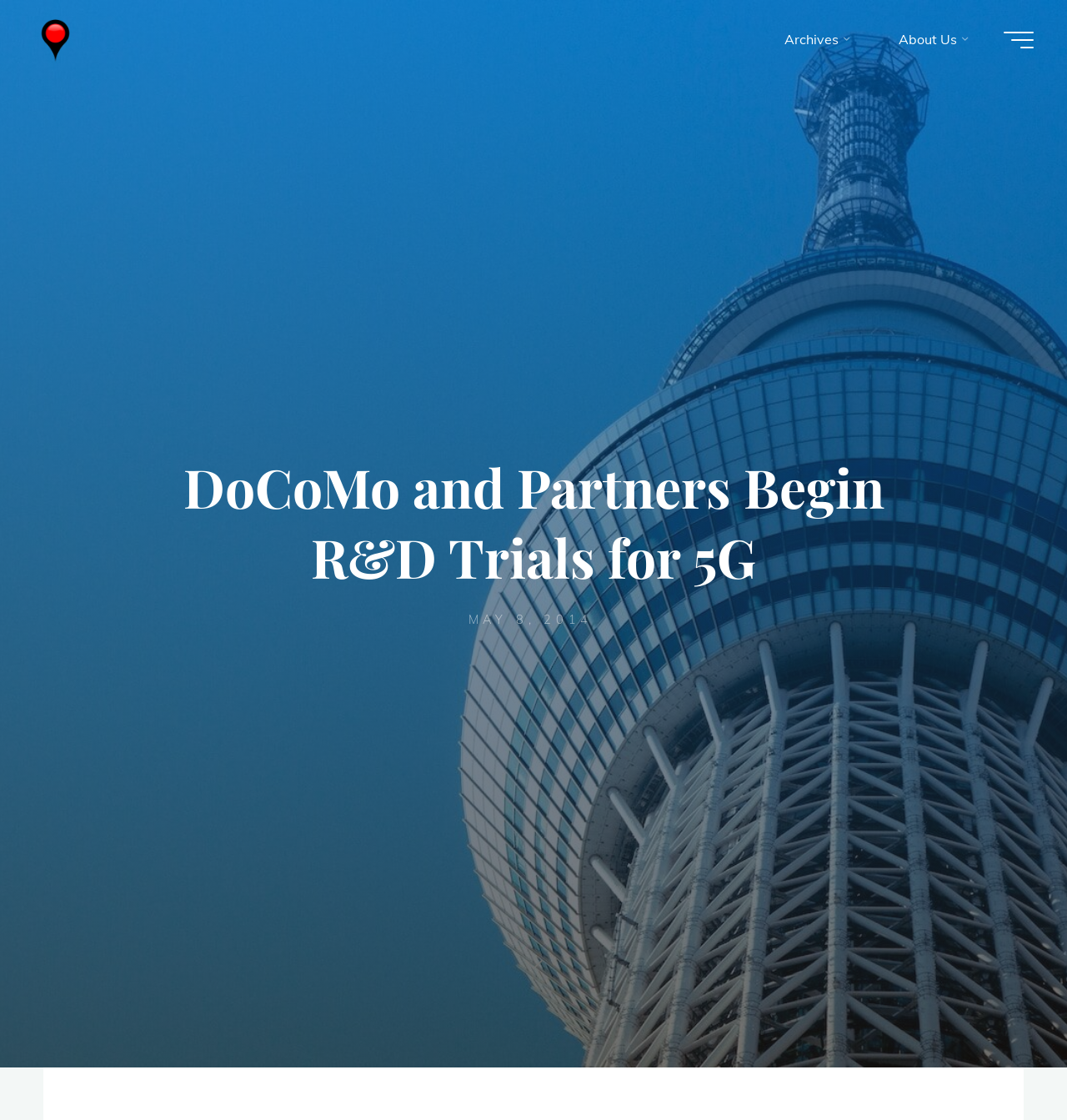What is the date of the article?
Provide a concise answer using a single word or phrase based on the image.

MAY 8, 2014